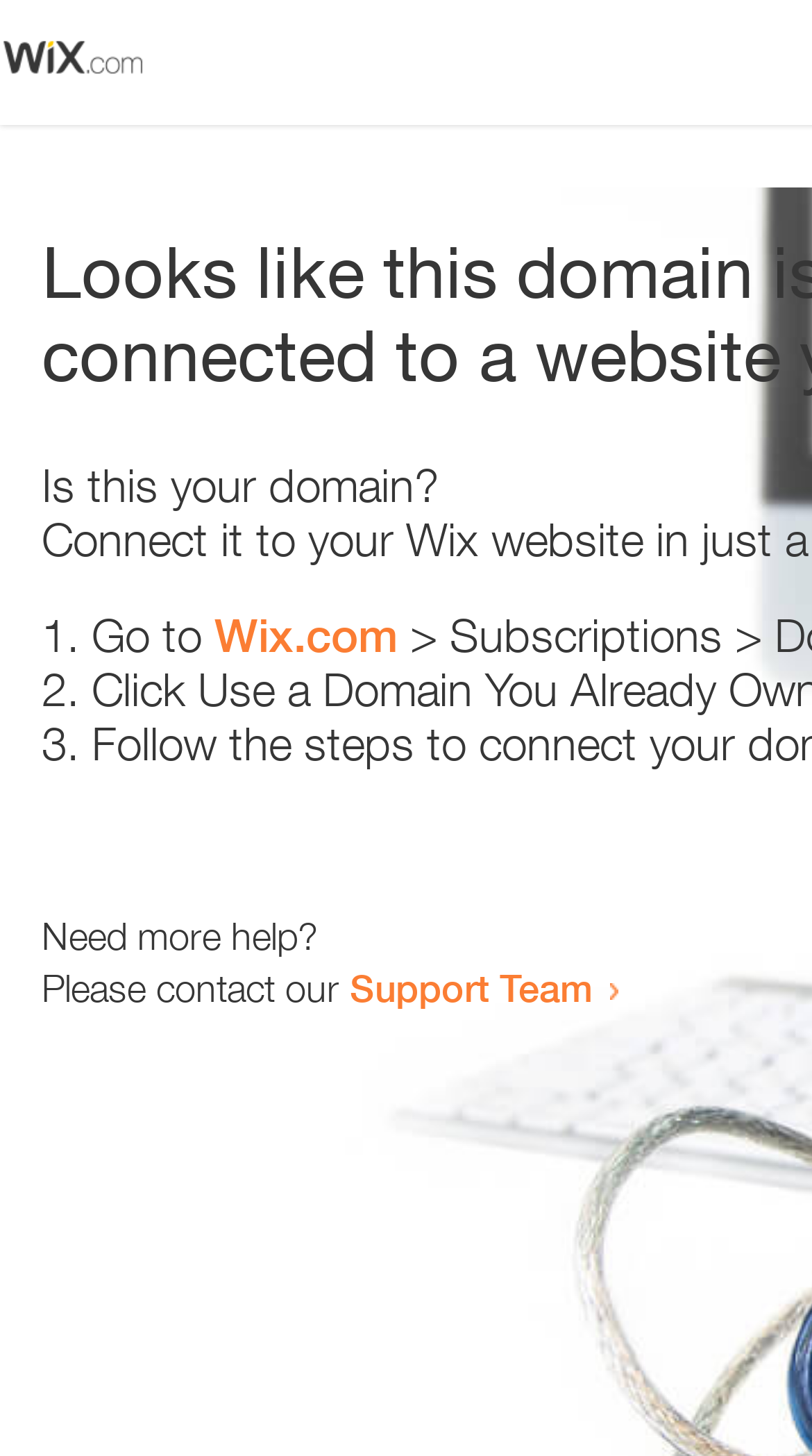Can you determine the main header of this webpage?

Looks like this domain isn't
connected to a website yet